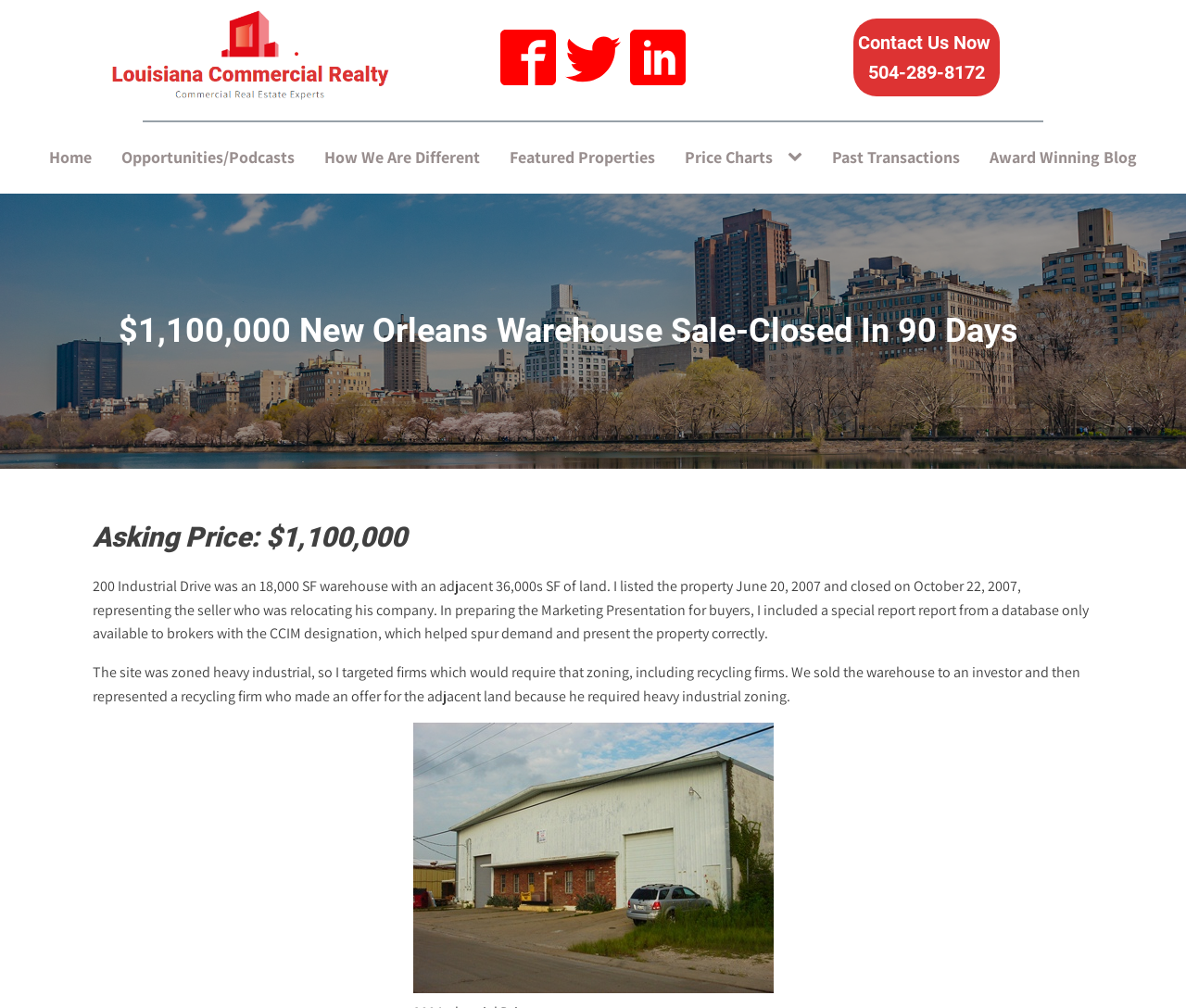Locate the UI element that matches the description Featured Properties in the webpage screenshot. Return the bounding box coordinates in the format (top-left x, top-left y, bottom-right x, bottom-right y), with values ranging from 0 to 1.

[0.417, 0.136, 0.565, 0.177]